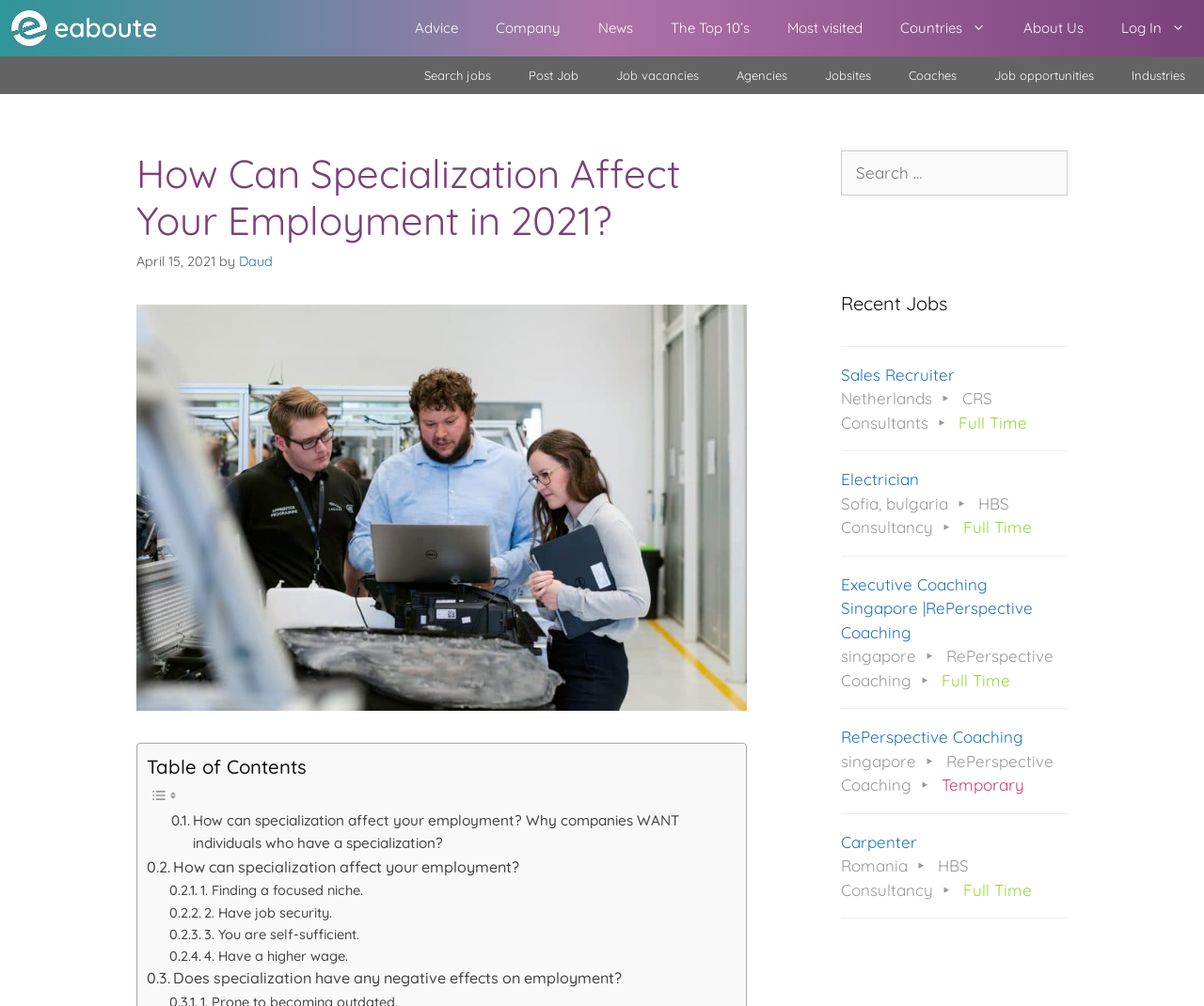Examine the screenshot and answer the question in as much detail as possible: What is the author of the main article?

The author's name is mentioned below the title of the main article, which is 'How Can Specialization Affect Your Employment in 2021?'.